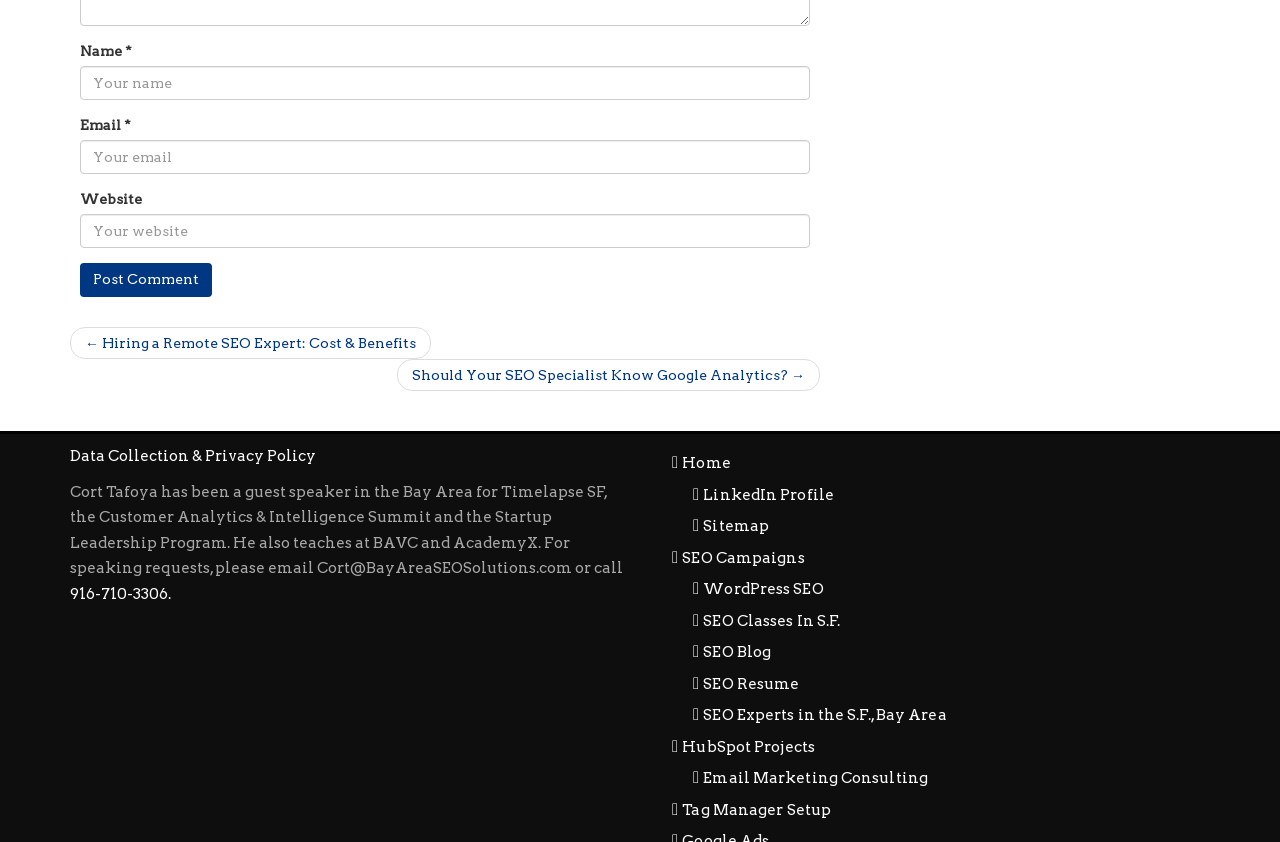Determine the bounding box for the UI element described here: "Data Collection & Privacy Policy".

[0.055, 0.531, 0.247, 0.553]